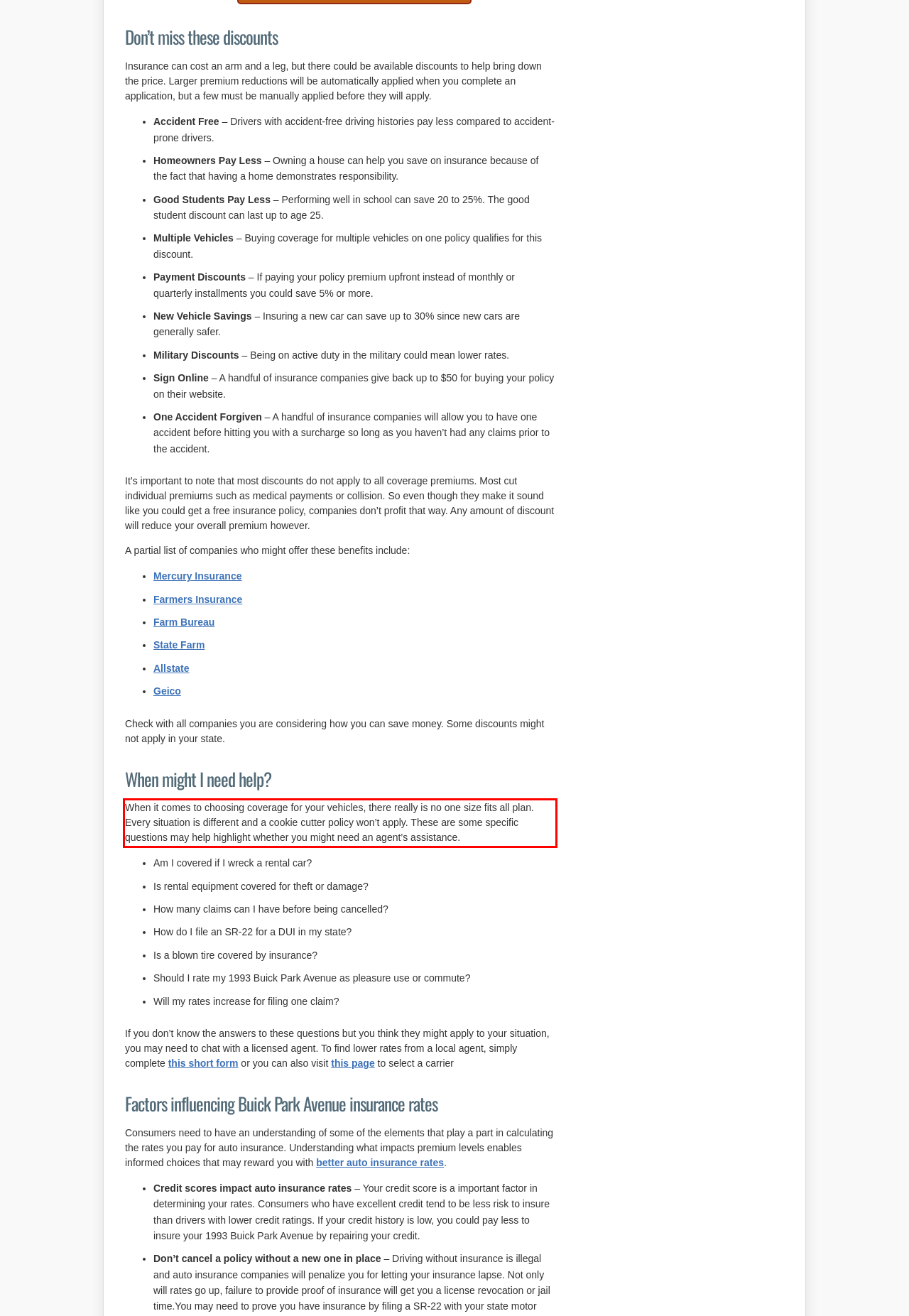There is a screenshot of a webpage with a red bounding box around a UI element. Please use OCR to extract the text within the red bounding box.

When it comes to choosing coverage for your vehicles, there really is no one size fits all plan. Every situation is different and a cookie cutter policy won’t apply. These are some specific questions may help highlight whether you might need an agent’s assistance.